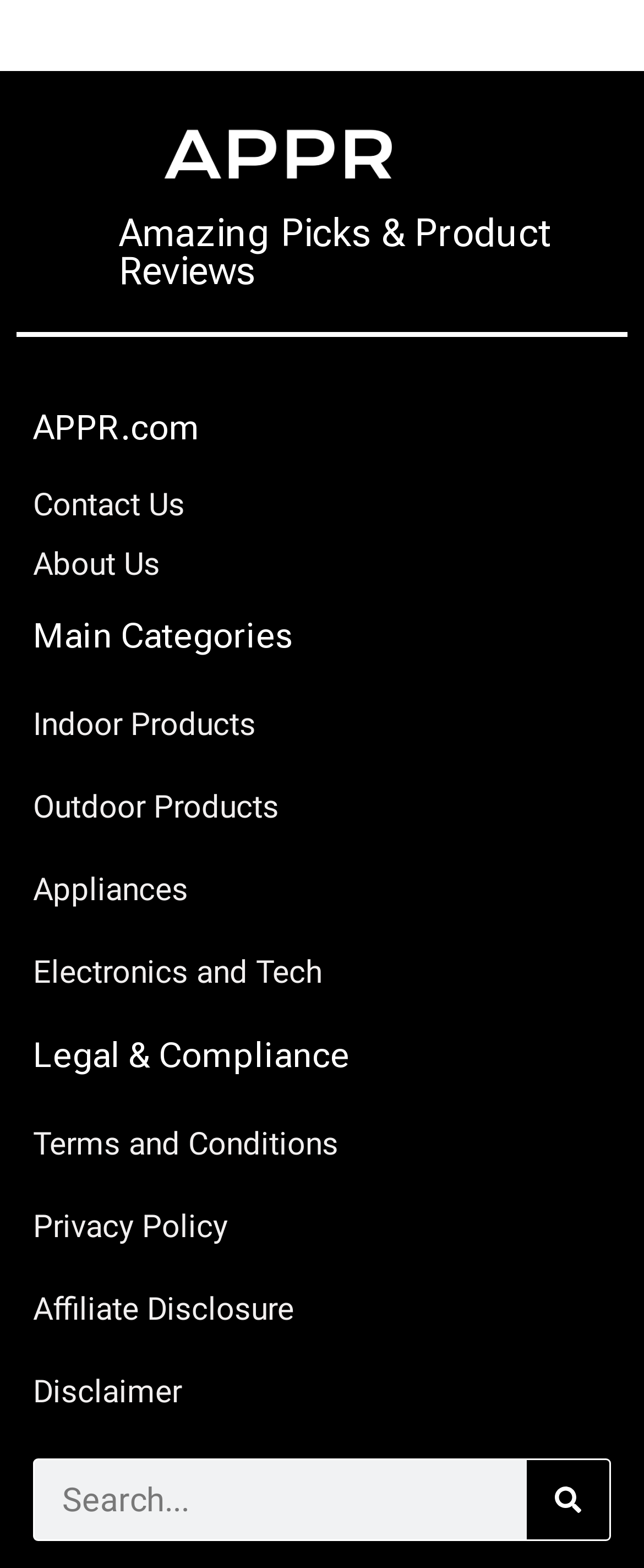Please give the bounding box coordinates of the area that should be clicked to fulfill the following instruction: "Search for a product". The coordinates should be in the format of four float numbers from 0 to 1, i.e., [left, top, right, bottom].

[0.054, 0.931, 0.818, 0.982]